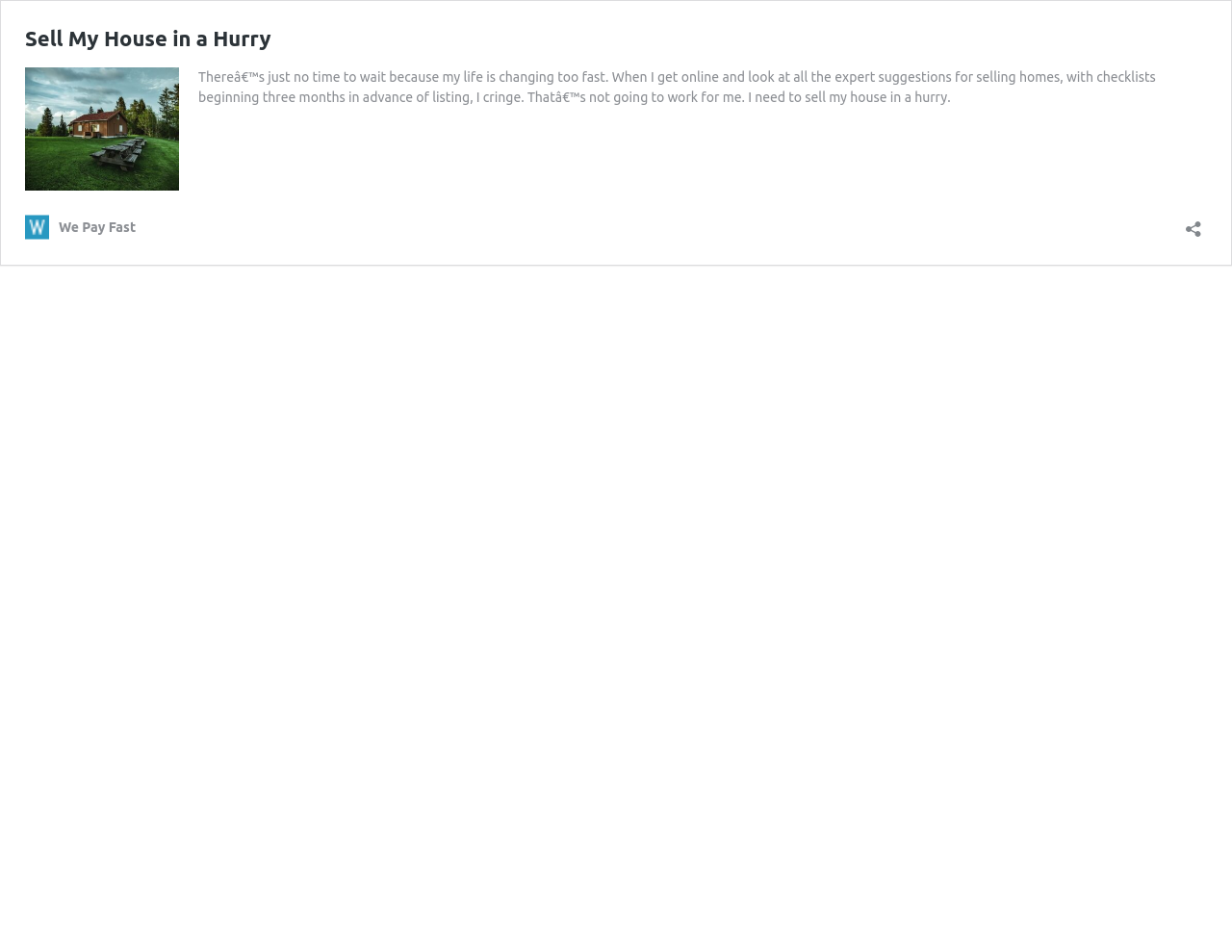Please give a succinct answer to the question in one word or phrase:
Is there an image on the webpage?

Yes